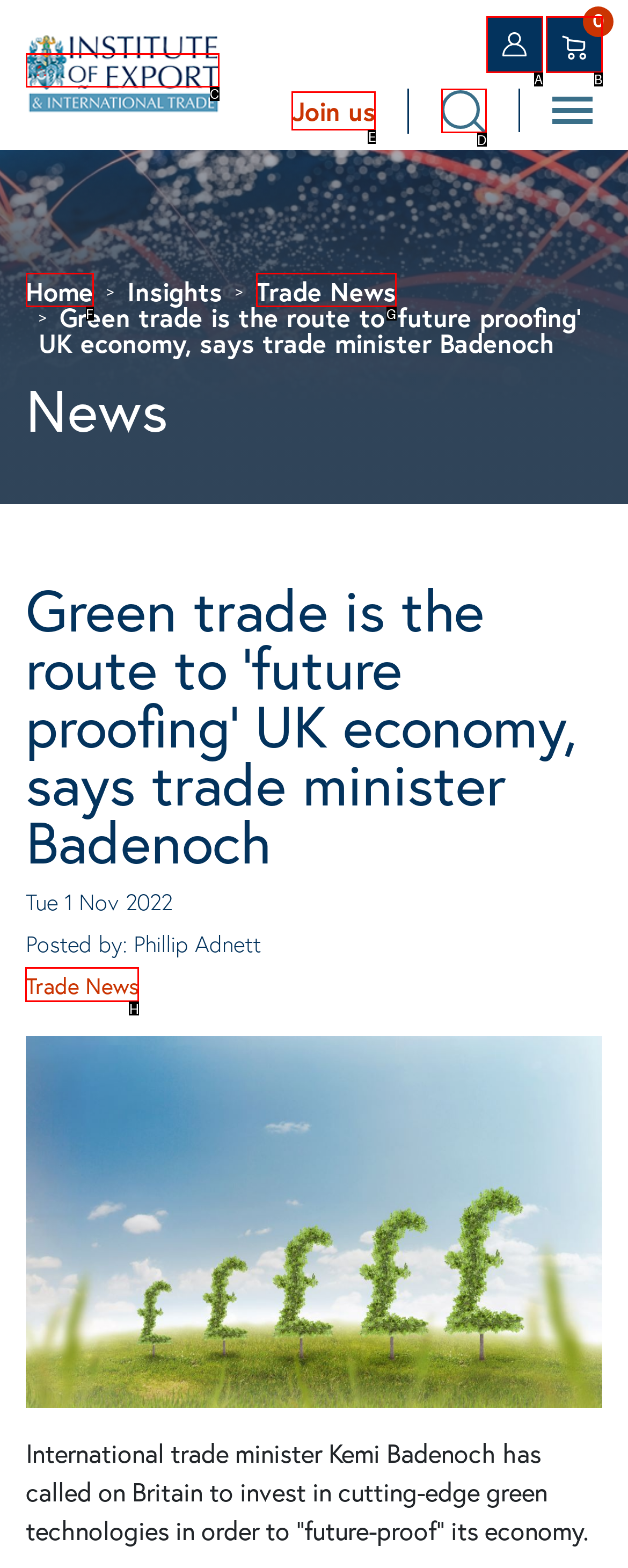Which HTML element should be clicked to complete the task: Read Trade News? Answer with the letter of the corresponding option.

H